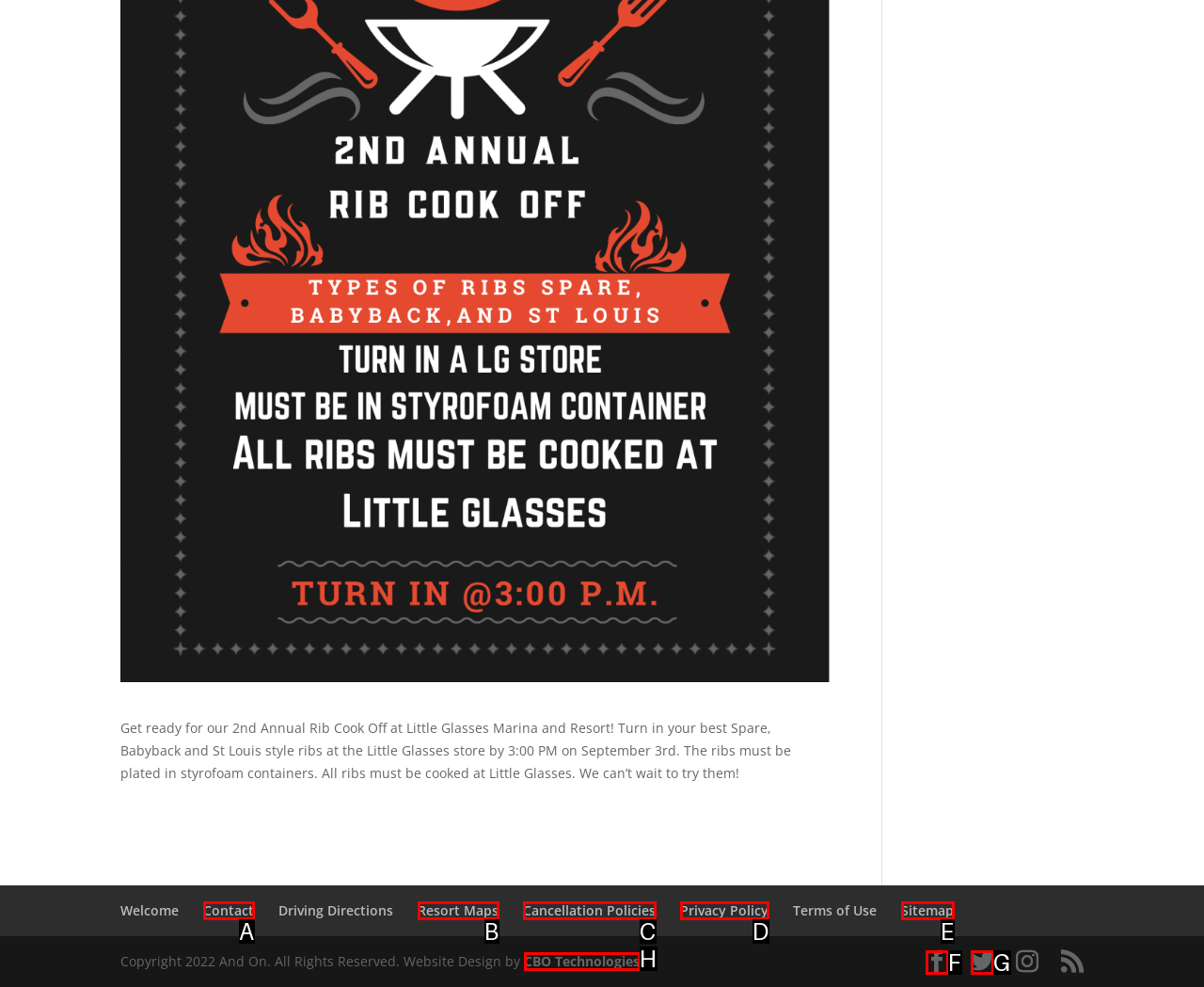Which option is described as follows: CBO Technologies
Answer with the letter of the matching option directly.

H